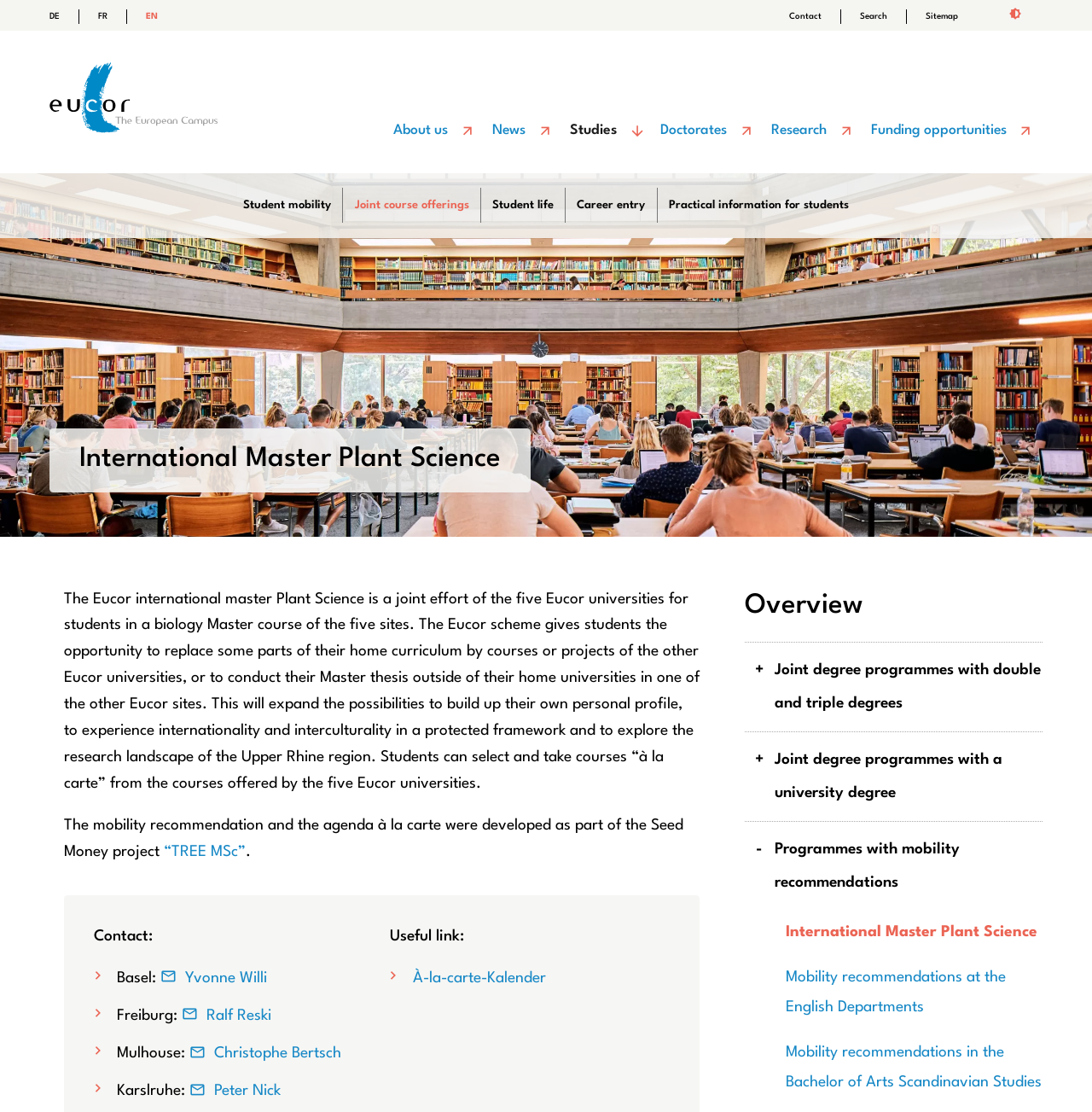Using the description: "FR", determine the UI element's bounding box coordinates. Ensure the coordinates are in the format of four float numbers between 0 and 1, i.e., [left, top, right, bottom].

[0.072, 0.008, 0.116, 0.022]